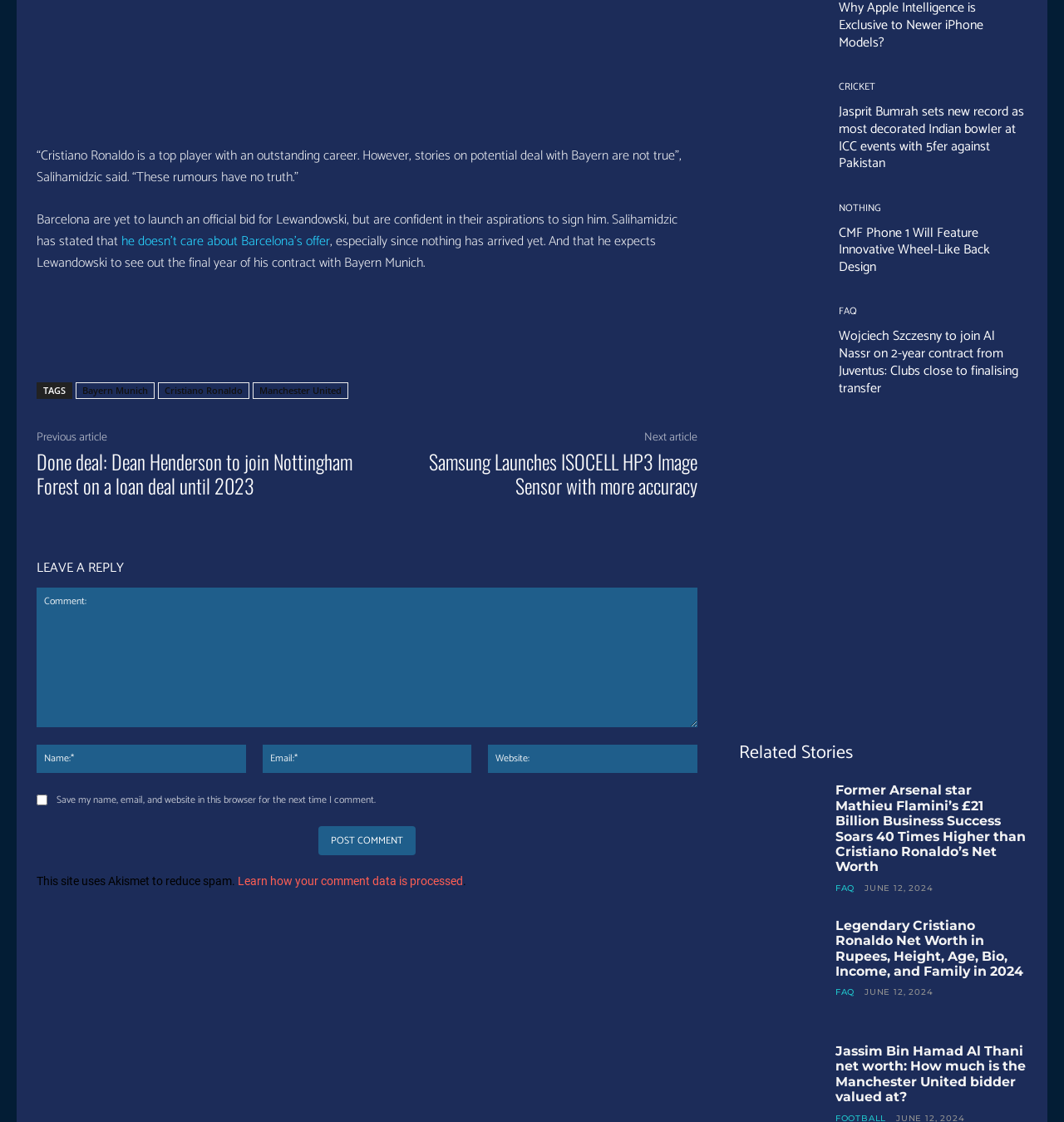Determine the bounding box coordinates of the region I should click to achieve the following instruction: "Click on the 'ADD TO CALENDAR' button". Ensure the bounding box coordinates are four float numbers between 0 and 1, i.e., [left, top, right, bottom].

None